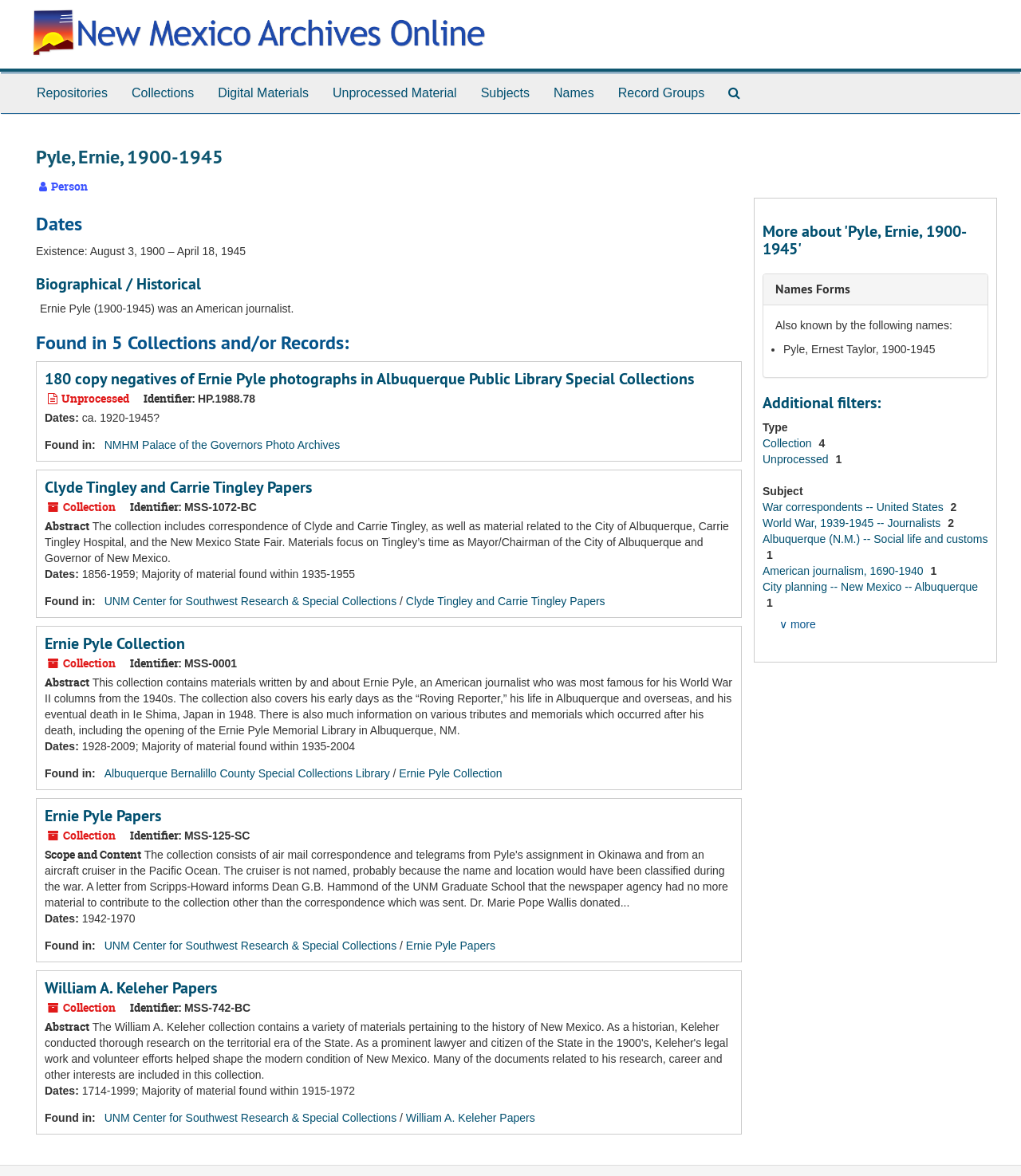Identify the bounding box for the UI element described as: "Ernie Pyle Collection". Ensure the coordinates are four float numbers between 0 and 1, formatted as [left, top, right, bottom].

[0.391, 0.652, 0.492, 0.663]